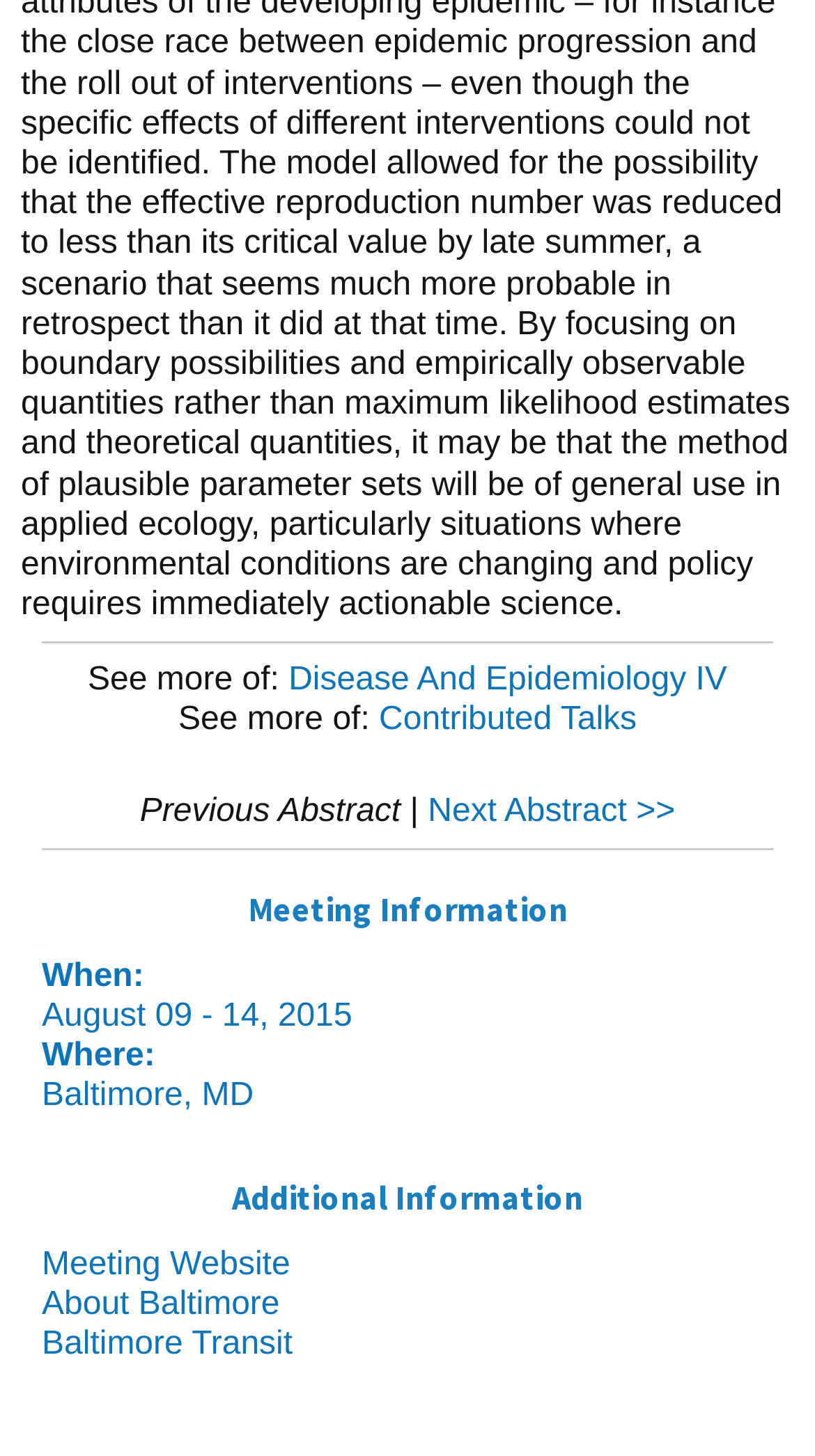Observe the image and answer the following question in detail: What is the date of the meeting?

I found the answer by looking at the 'When:' section under the 'Meeting Information' heading, which lists 'August 09 - 14, 2015' as the date of the meeting.